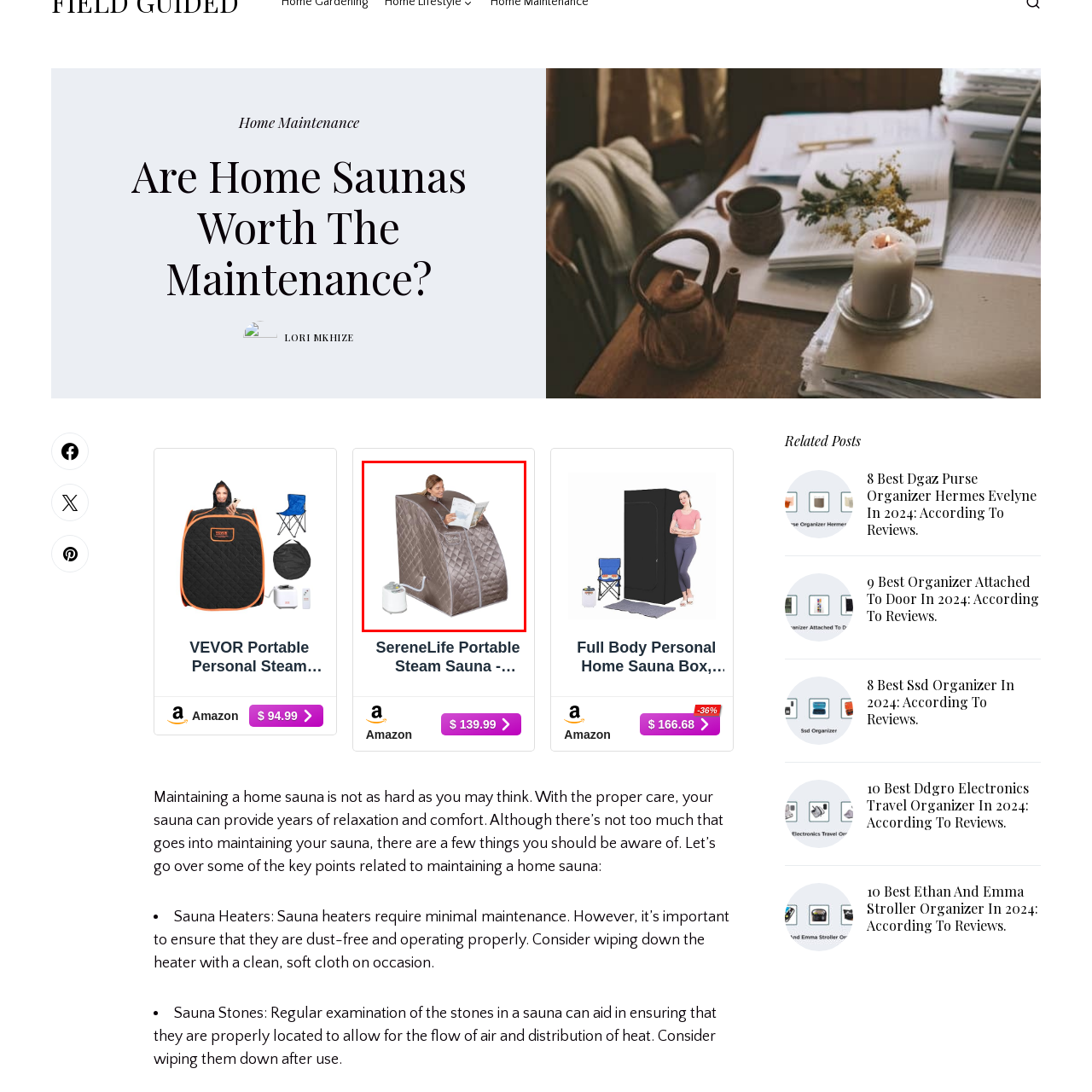Observe the area inside the red box, What is the purpose of the sauna setup? Respond with a single word or phrase.

To unwind and relax